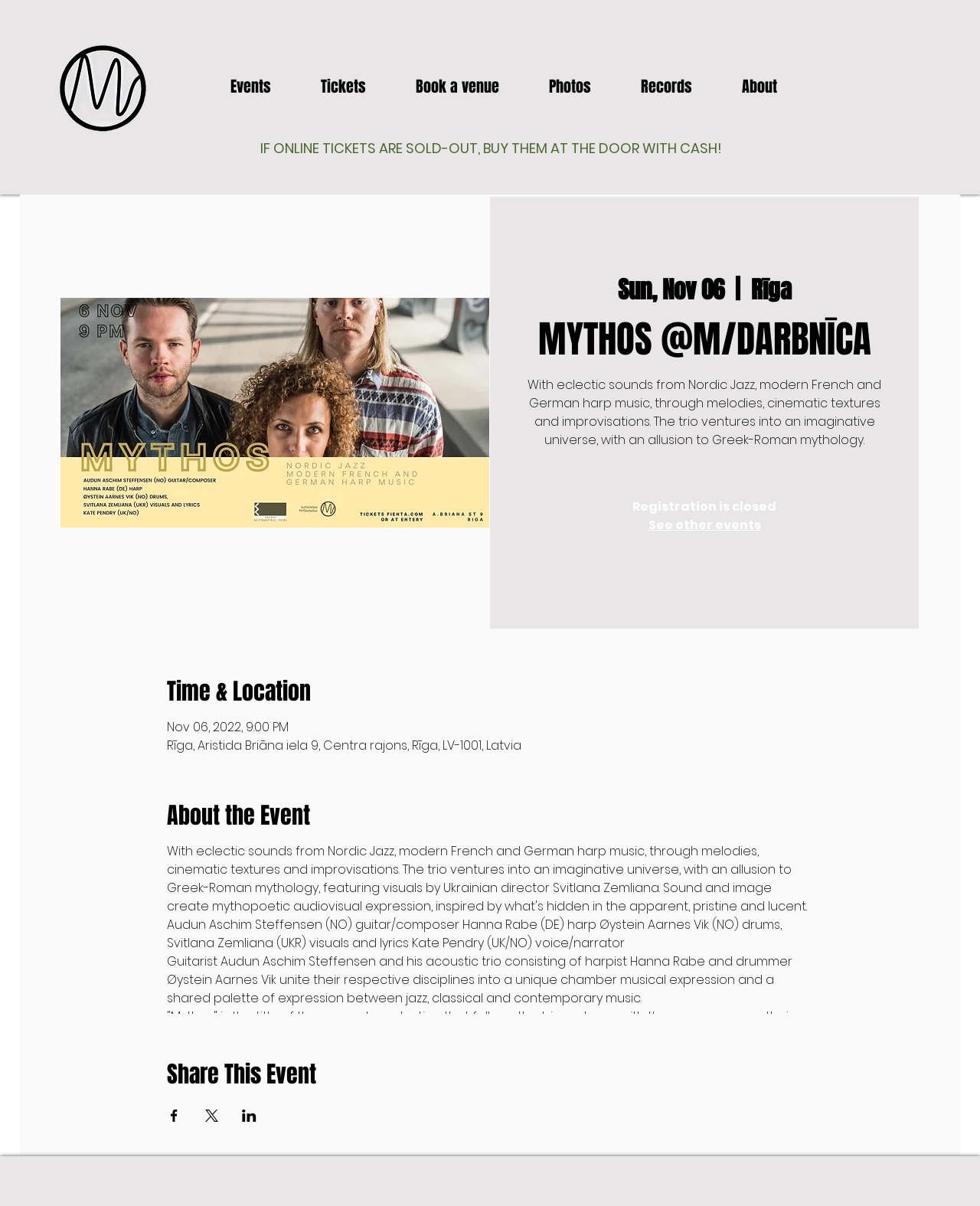Elaborate on the information and visuals displayed on the webpage.

This webpage is about an event called "MYTHOS @M/DARBNĪCA" featuring a musical trio. At the top left corner, there is a small image with a link to an untitled design. Below it, there is a navigation menu with links to "Events", "Tickets", "Book a venue", "Photos", "Records", and "About". 

To the right of the navigation menu, there is a prominent heading warning that online tickets are sold out, but they can be purchased at the door with cash. 

The main content of the page is divided into sections. The first section displays the event title "MYTHOS @M/DARBNĪCA" with an image, date, and location. Below it, there is a description of the event, which mentions the trio's eclectic sounds, improvisations, and allusions to Greek-Roman mythology.

The next section is about the time and location of the event, specifying the date, time, and address. 

Following this, there is a section about the event itself, which describes the musicians, their instruments, and the multimedia concert production. The text also mentions the debut album and its reception.

At the bottom of the page, there is a section to share the event on social media platforms like Facebook, X, and LinkedIn.